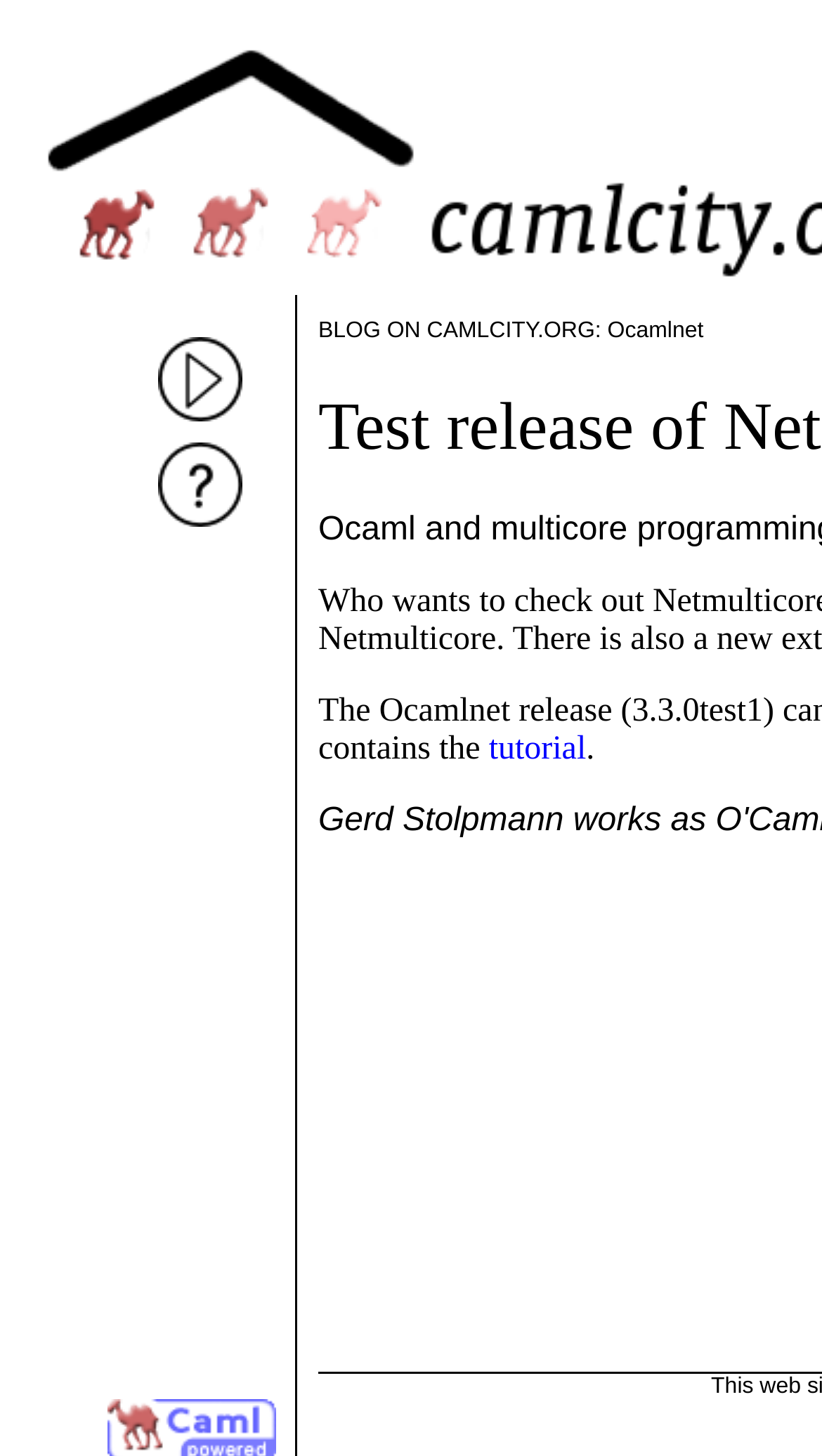Summarize the webpage with a detailed and informative caption.

The webpage is titled "Test release of Netmulticore". At the top-left corner, there is a link accompanied by an image. Below this link, there are two small images positioned side by side. 

To the right of these images, there is a heading that reads "BLOG ON CAMLCITY.ORG: Ocamlnet". 

Further down the page, there is a link labeled "tutorial" positioned near the middle of the page. To the right of this link, there is a small image.